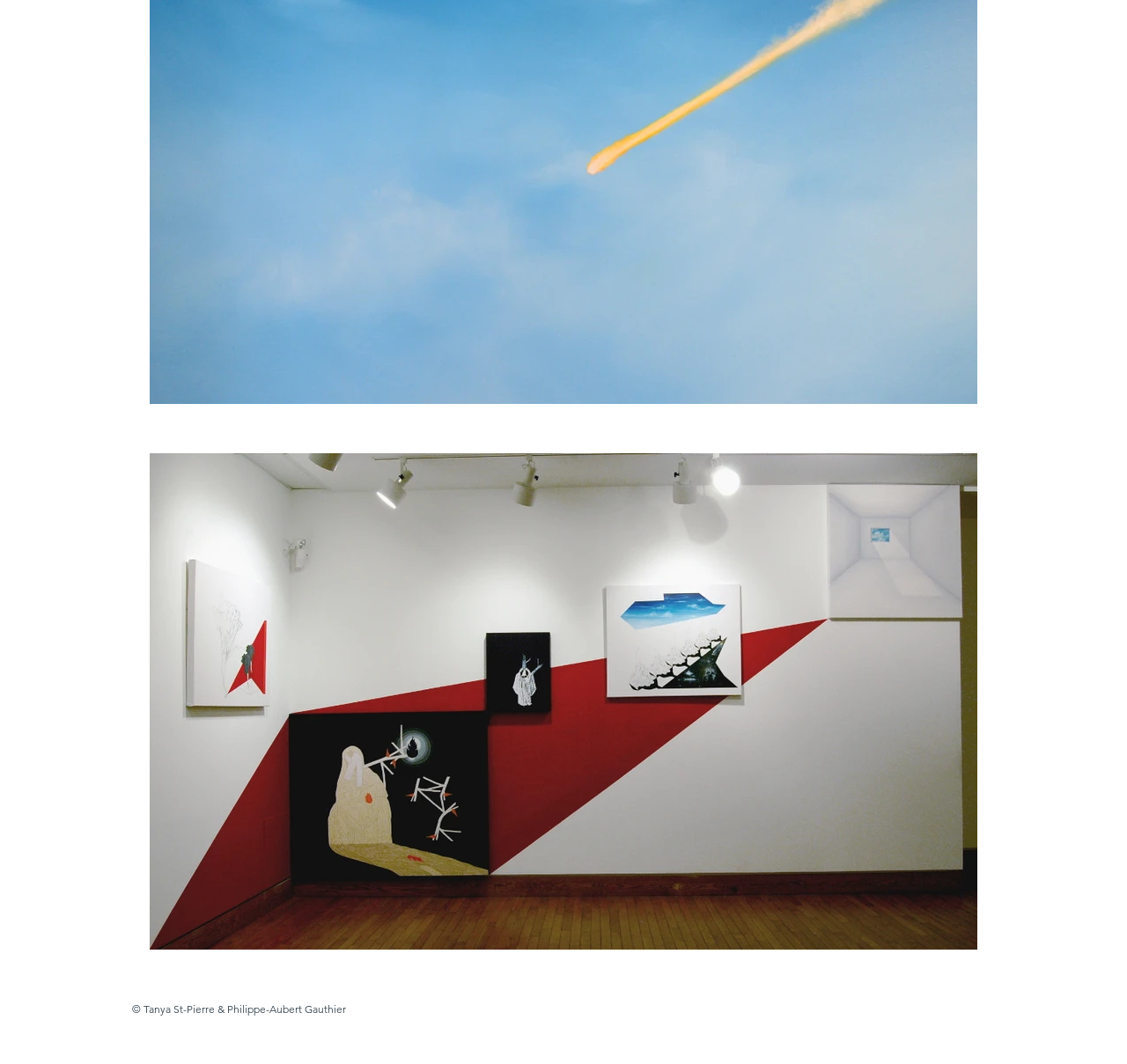What is the copyright information at the bottom of the page?
Using the details from the image, give an elaborate explanation to answer the question.

I found the contentinfo element at the bottom of the page which contains the StaticText element with the text 'Tanya St-Pierre & Philippe-Aubert Gauthier', indicating the copyright information.